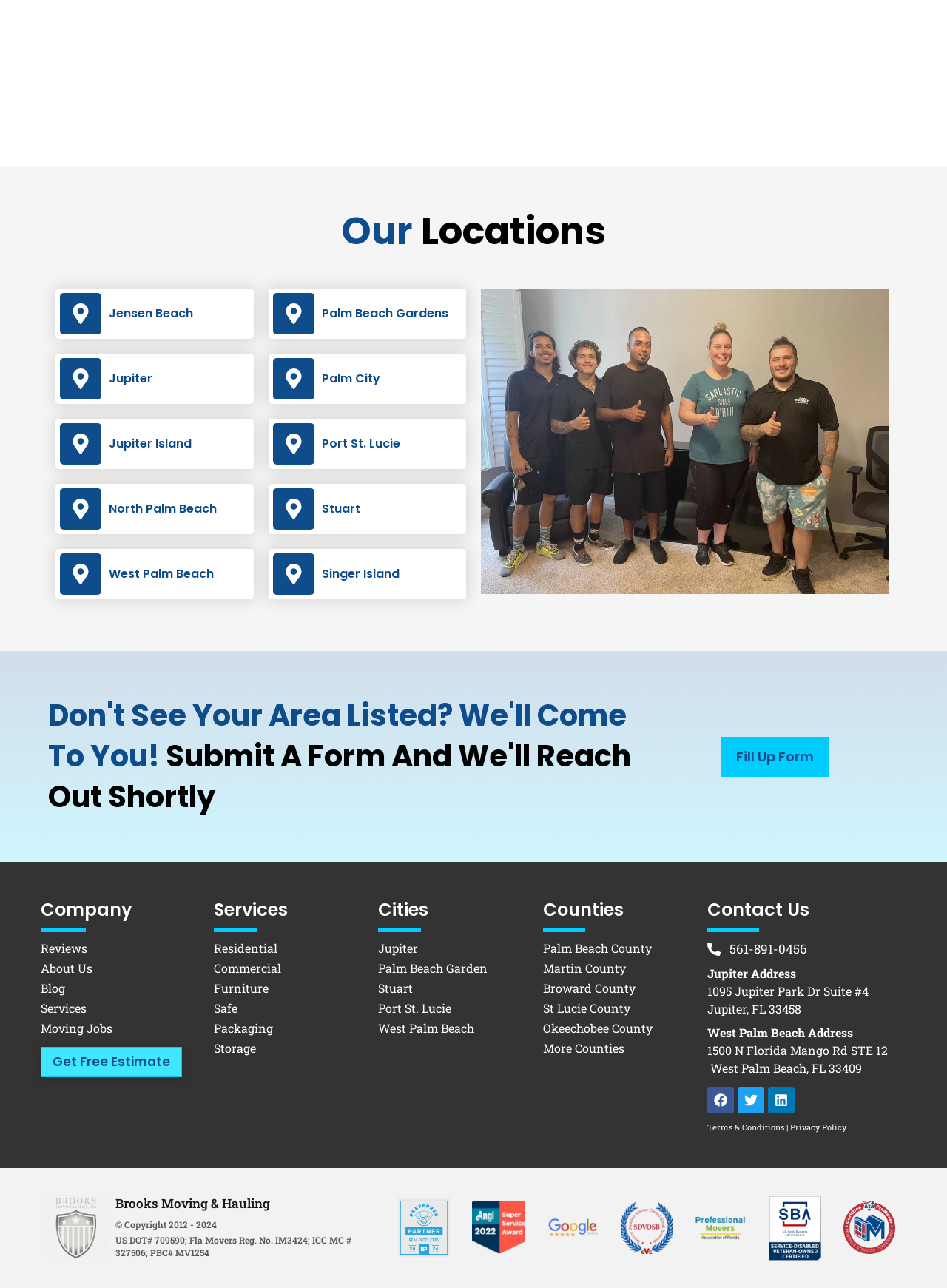Locate the bounding box coordinates of the element I should click to achieve the following instruction: "Visit 'Jupiter'".

[0.399, 0.73, 0.442, 0.743]